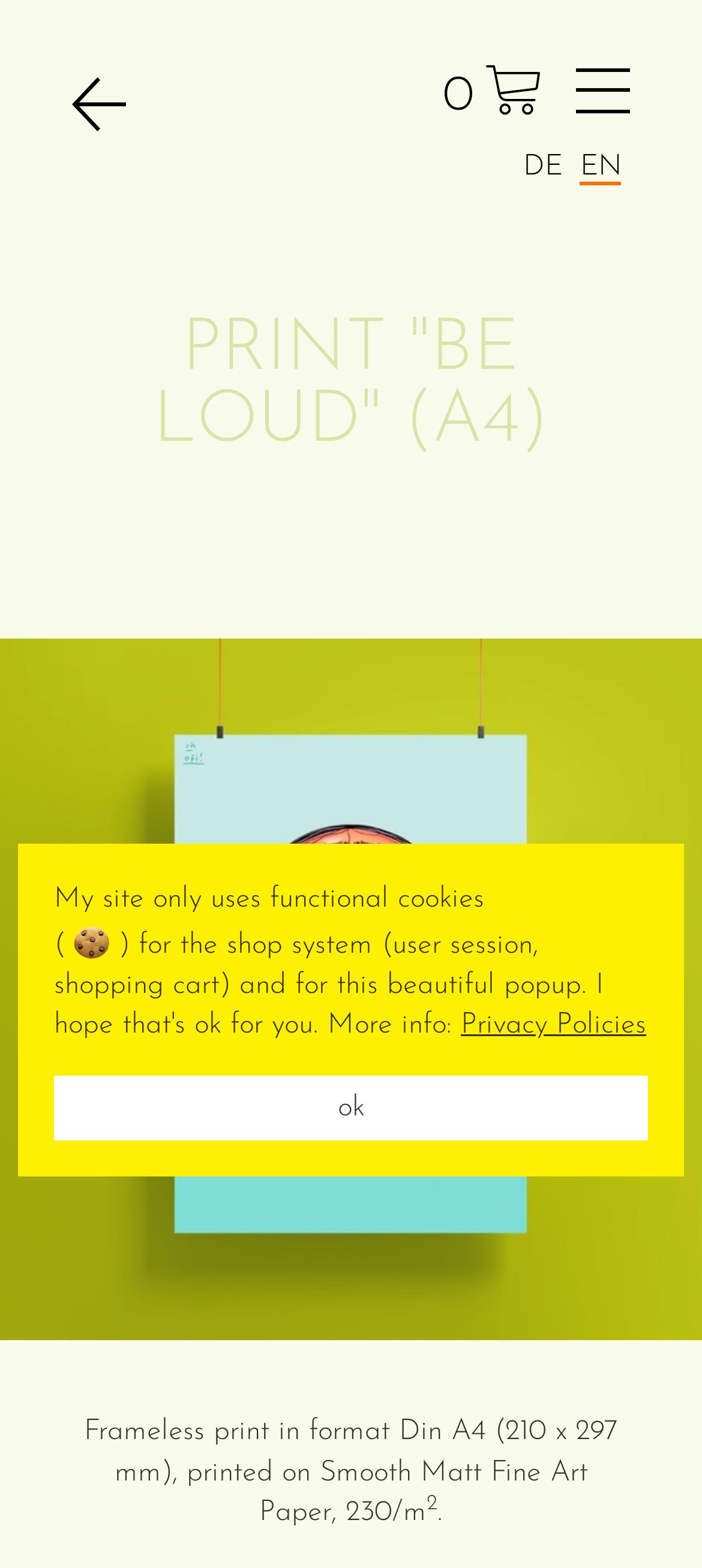Can you find the bounding box coordinates for the element to click on to achieve the instruction: "Click the 'Home' link"?

[0.371, 0.151, 0.629, 0.197]